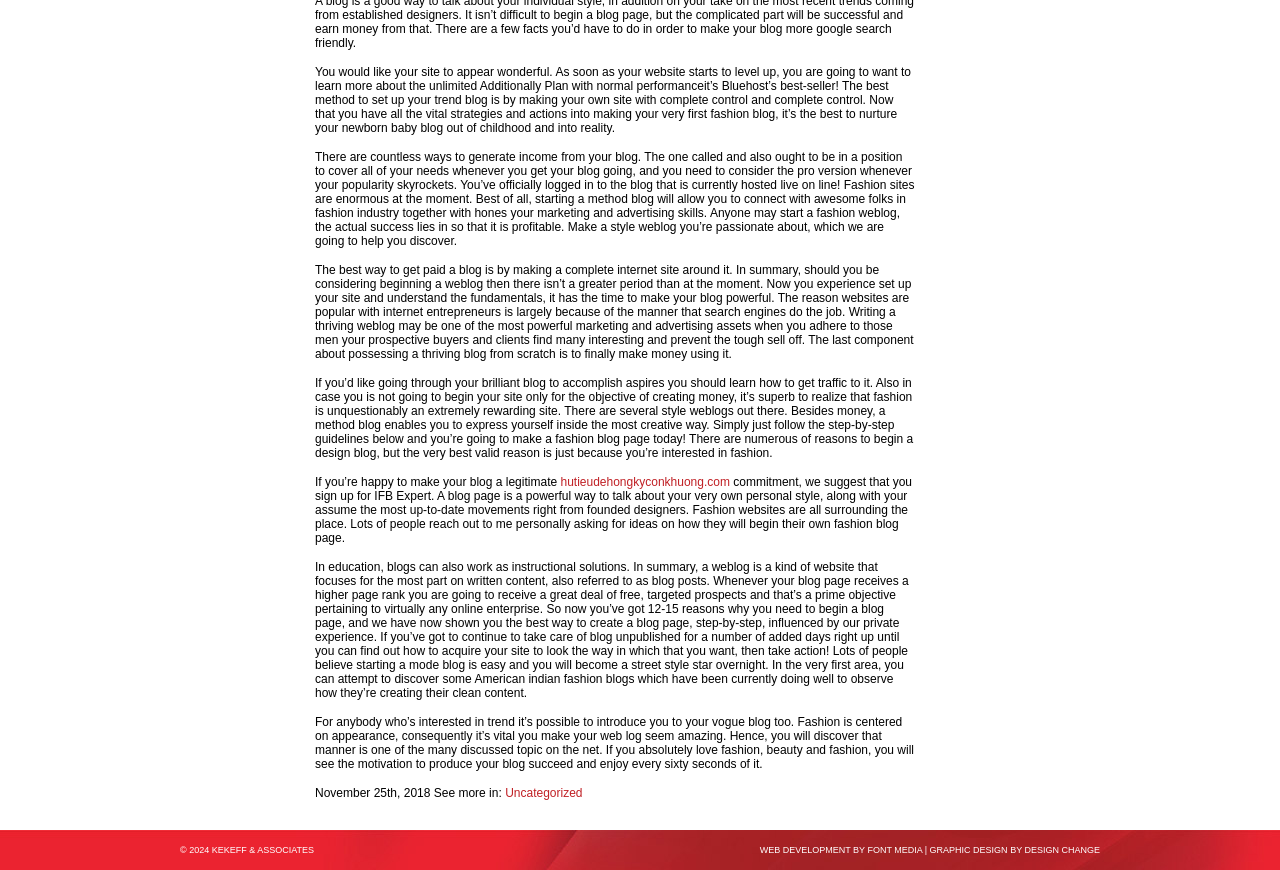Locate the bounding box of the user interface element based on this description: "Design Change".

[0.8, 0.971, 0.859, 0.983]